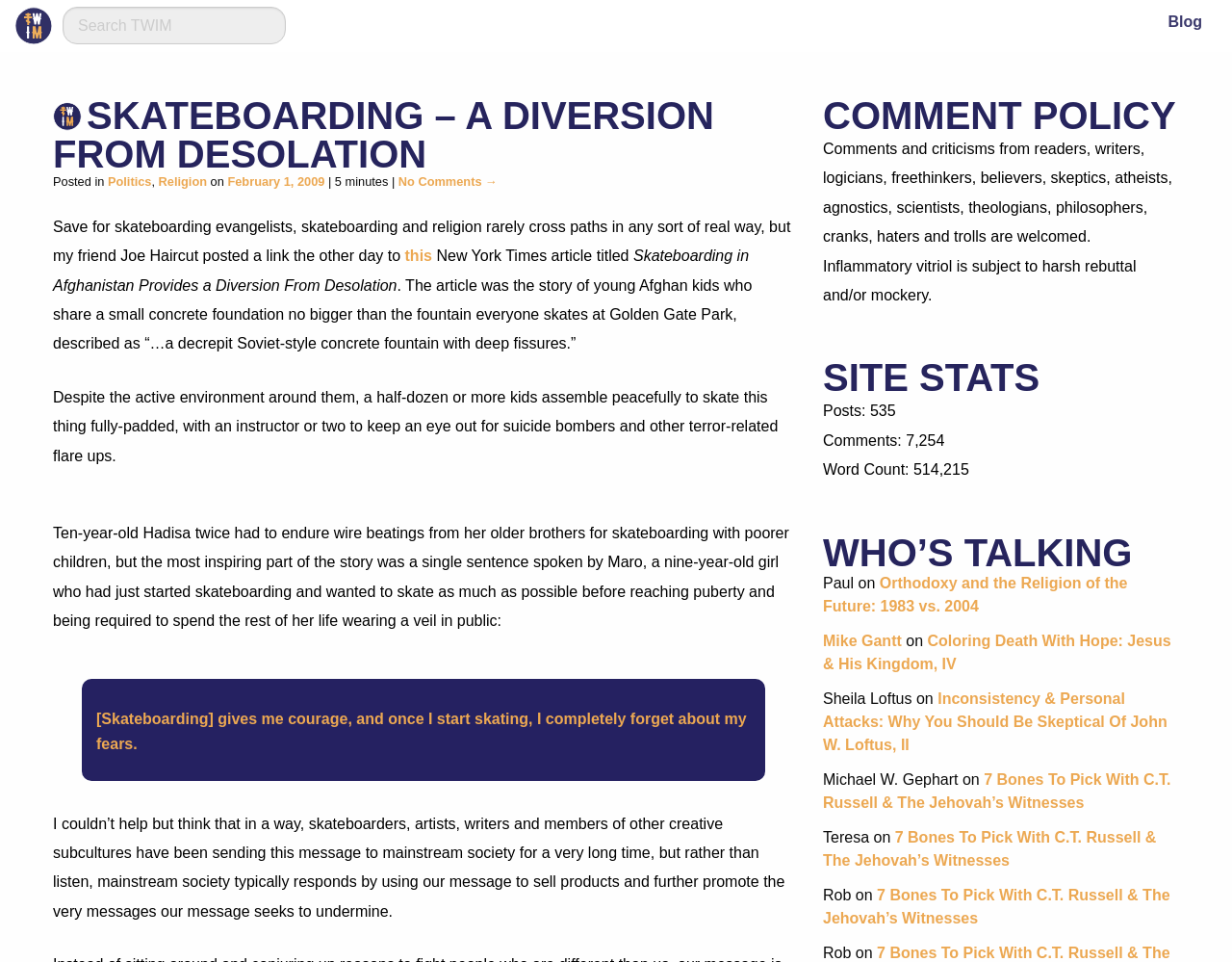What is the title of the blog post?
Kindly offer a comprehensive and detailed response to the question.

I found the title of the blog post by looking at the heading element with the text 'SKATEBOARDING – A DIVERSION FROM DESOLATION' which is a child of the 'HeaderAsNonLandmark' element.